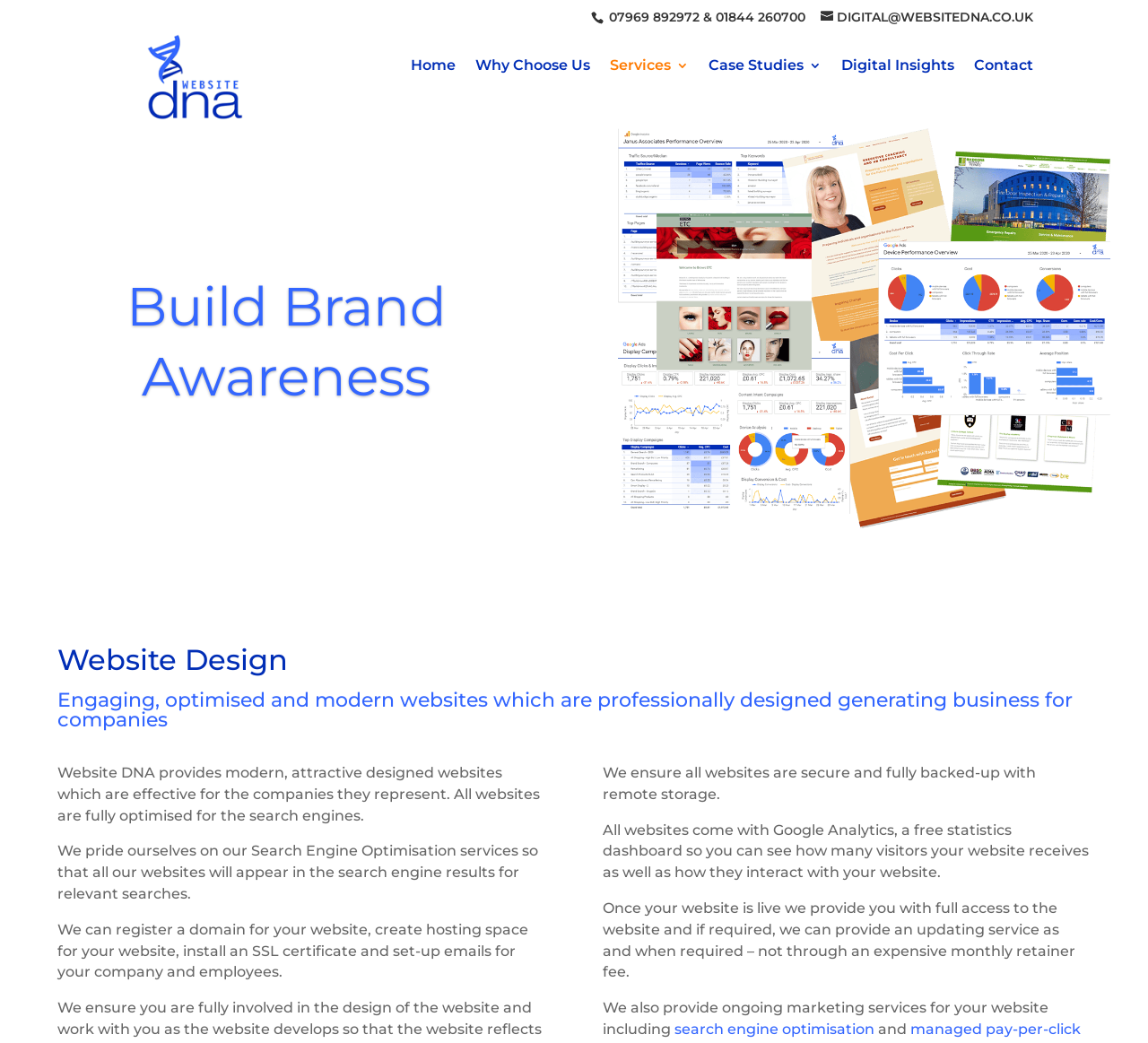Can you identify the bounding box coordinates of the clickable region needed to carry out this instruction: 'Visit the Website DNA homepage'? The coordinates should be four float numbers within the range of 0 to 1, stated as [left, top, right, bottom].

[0.103, 0.073, 0.259, 0.088]